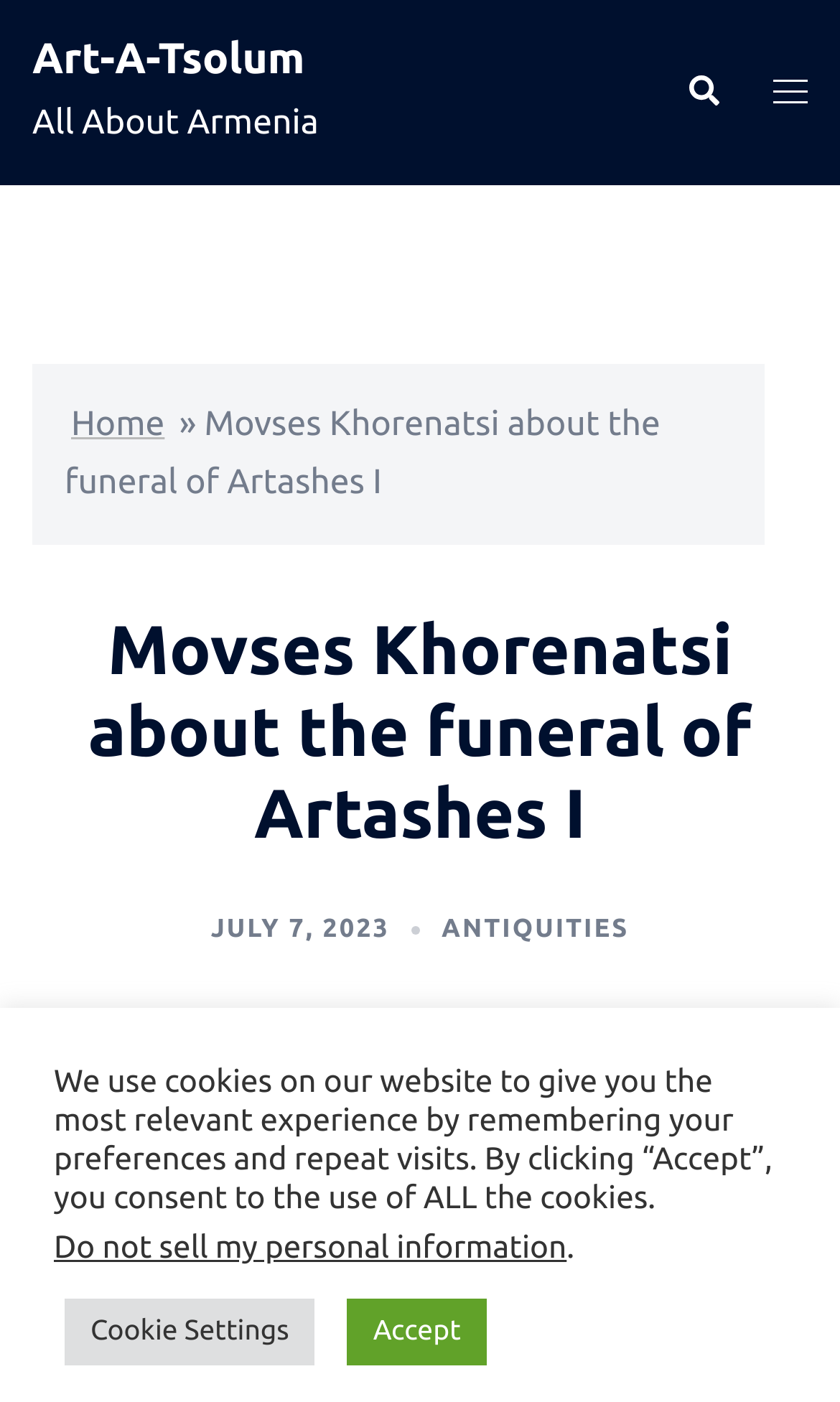Highlight the bounding box coordinates of the region I should click on to meet the following instruction: "go to Art-A-Tsolum".

[0.038, 0.023, 0.363, 0.058]